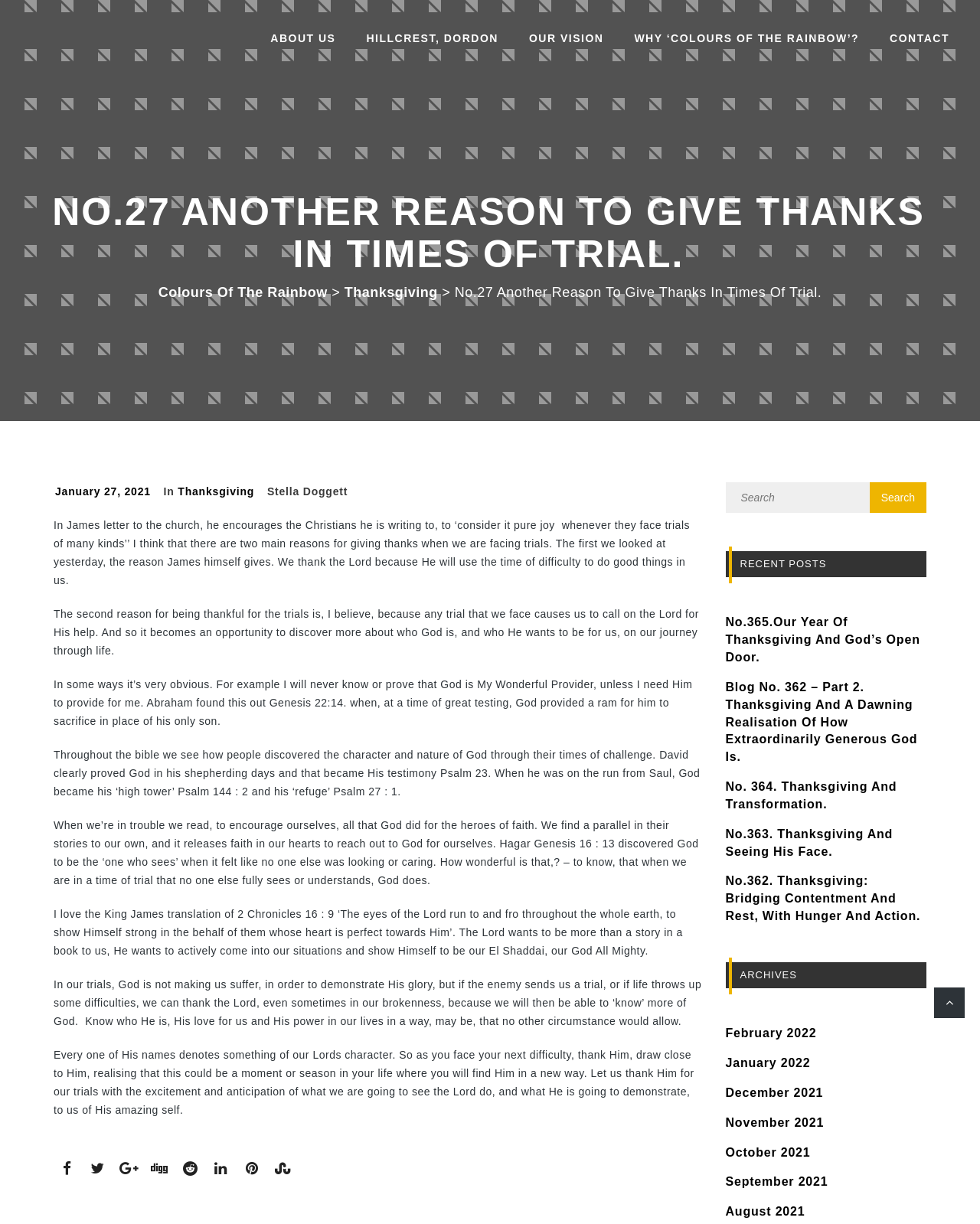Determine the bounding box coordinates for the area that needs to be clicked to fulfill this task: "Search for a keyword". The coordinates must be given as four float numbers between 0 and 1, i.e., [left, top, right, bottom].

[0.74, 0.394, 0.927, 0.419]